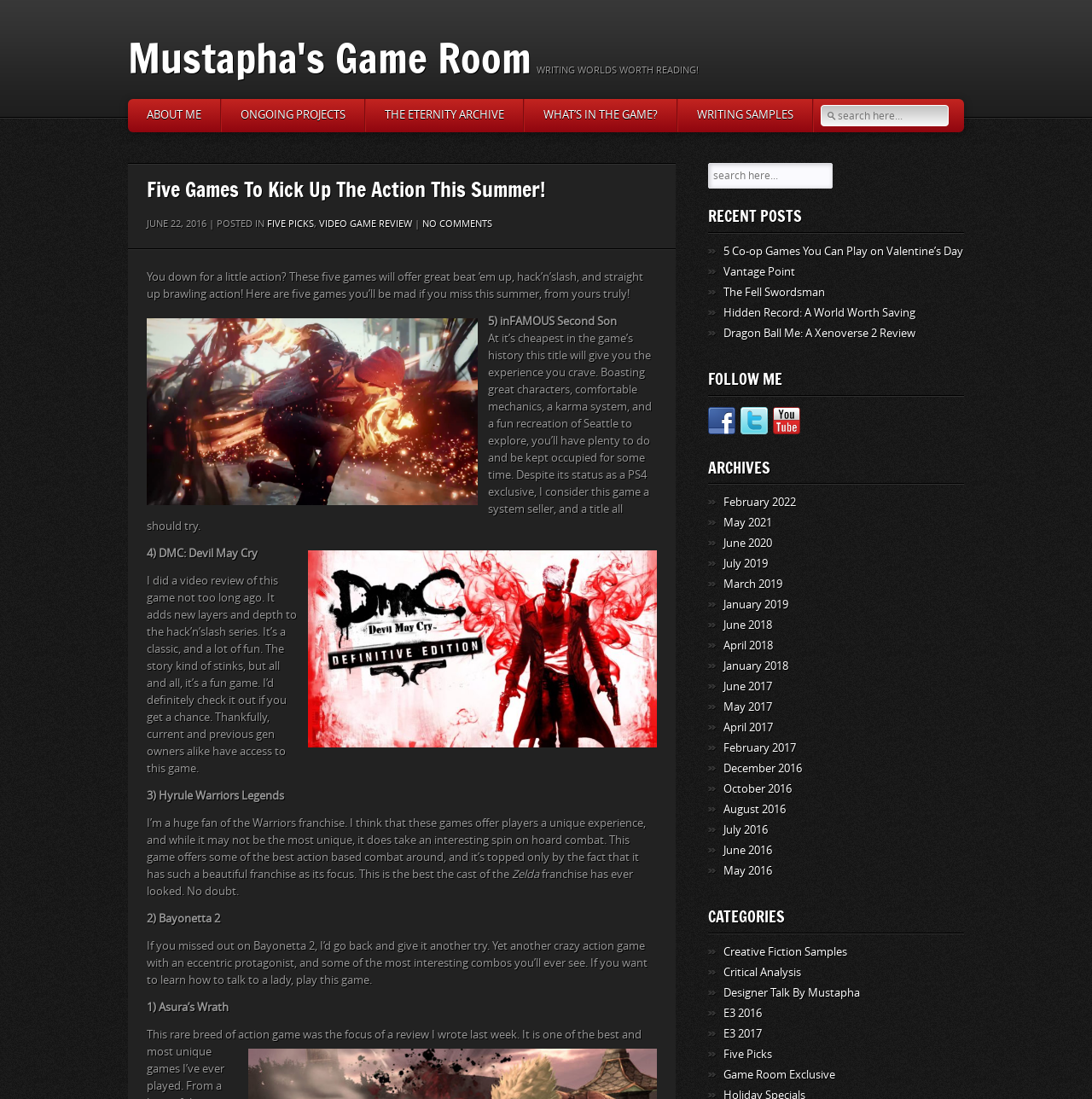Predict the bounding box for the UI component with the following description: "name="s" placeholder="search here..."".

[0.752, 0.095, 0.865, 0.115]